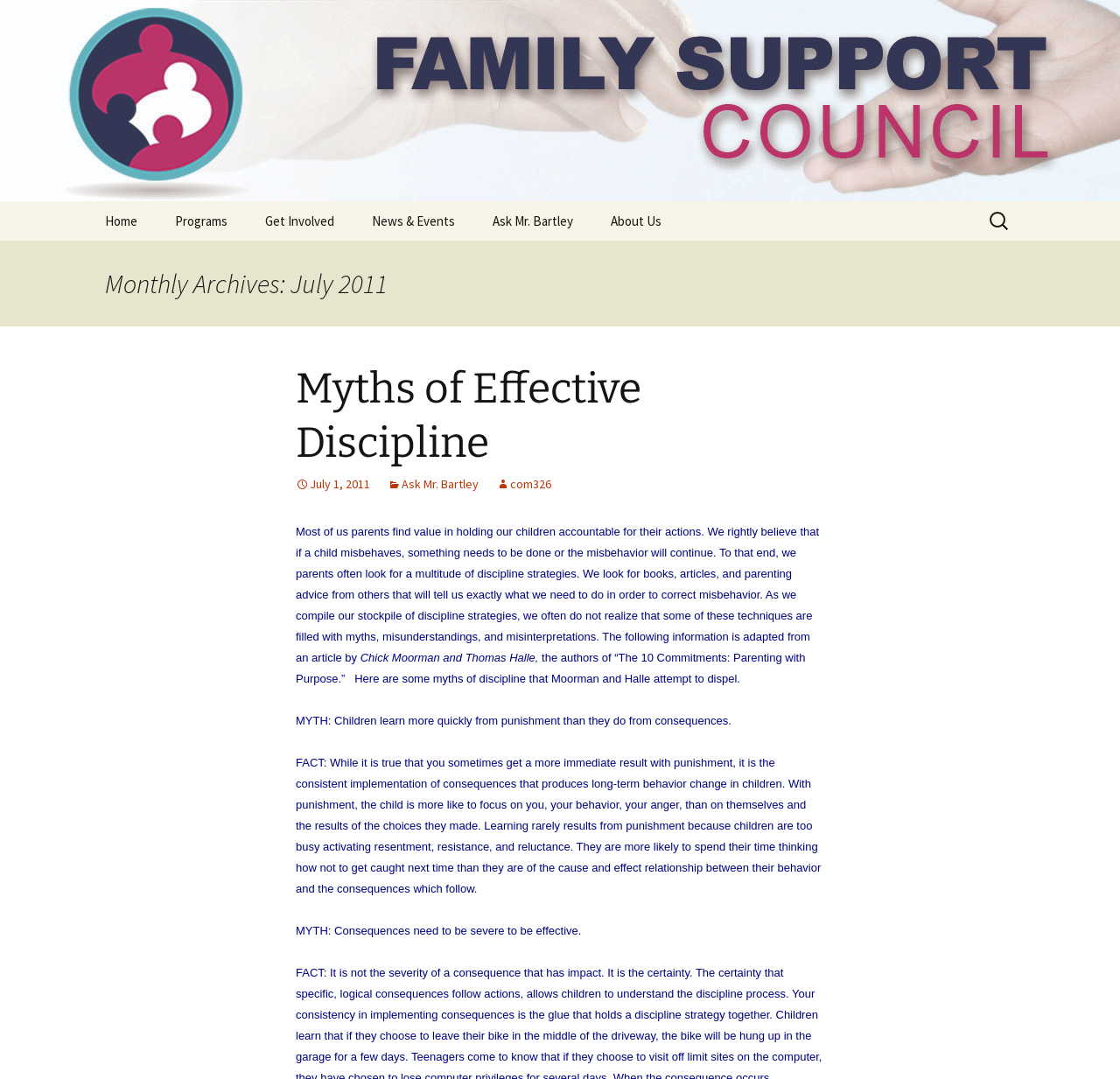Detail the webpage's structure and highlights in your description.

The webpage is about the Family Support Council, with a focus on July 2011. At the top, there is a heading with the organization's name, followed by a link to skip to the content. Below this, there is a navigation menu with links to various sections, including Home, Programs, Get Involved, News & Events, and About Us.

To the right of the navigation menu, there is a search bar with a label "Search for:". Below the search bar, there is a header with the title "Monthly Archives: July 2011". This is followed by a section with several links to articles, including "Myths of Effective Discipline" and "Ask Mr. Bartley".

The main content of the page is an article titled "Myths of Effective Discipline", which discusses common misconceptions about discipline strategies. The article is divided into sections, each addressing a specific myth, such as "Children learn more quickly from punishment than they do from consequences". Each myth is followed by a factual explanation, providing insight into effective discipline techniques.

Throughout the page, there are several links to other sections of the website, including programs, fundraising, volunteering, and contact information. The overall layout is organized, with clear headings and concise text, making it easy to navigate and read.